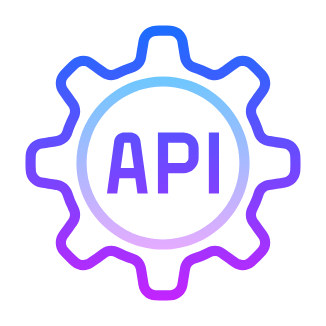What is the dominant color scheme of the design?
Using the screenshot, give a one-word or short phrase answer.

blue, purple, and pink